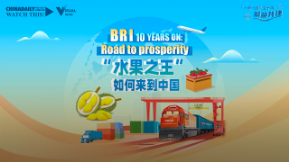Break down the image and provide a full description, noting any significant aspects.

The image features a vibrant and colorful graphic celebrating the 10th anniversary of the Belt and Road Initiative (BRI), emphasizing the theme "Road to Prosperity." Prominently displayed in the foreground are various elements symbolizing trade and commerce, including shipping containers, trucks, and a cargo ship. The background showcases a serene blue sky with gentle waves, enhancing the positive and prosperous message.

Visual motifs include tropical fruits, particularly what appears to be durians, symbolizing trade products, and a stylized illustration of a container terminal, emphasizing the logistics aspect of the initiative. The text accompanies these images in both English and Chinese, conveying a message of collaboration and economic growth, while inviting viewers to explore how goods, especially fresh produce, make their way to China. This vivid representation encapsulates the essence of connectivity and prosperity envisioned through the BRI.